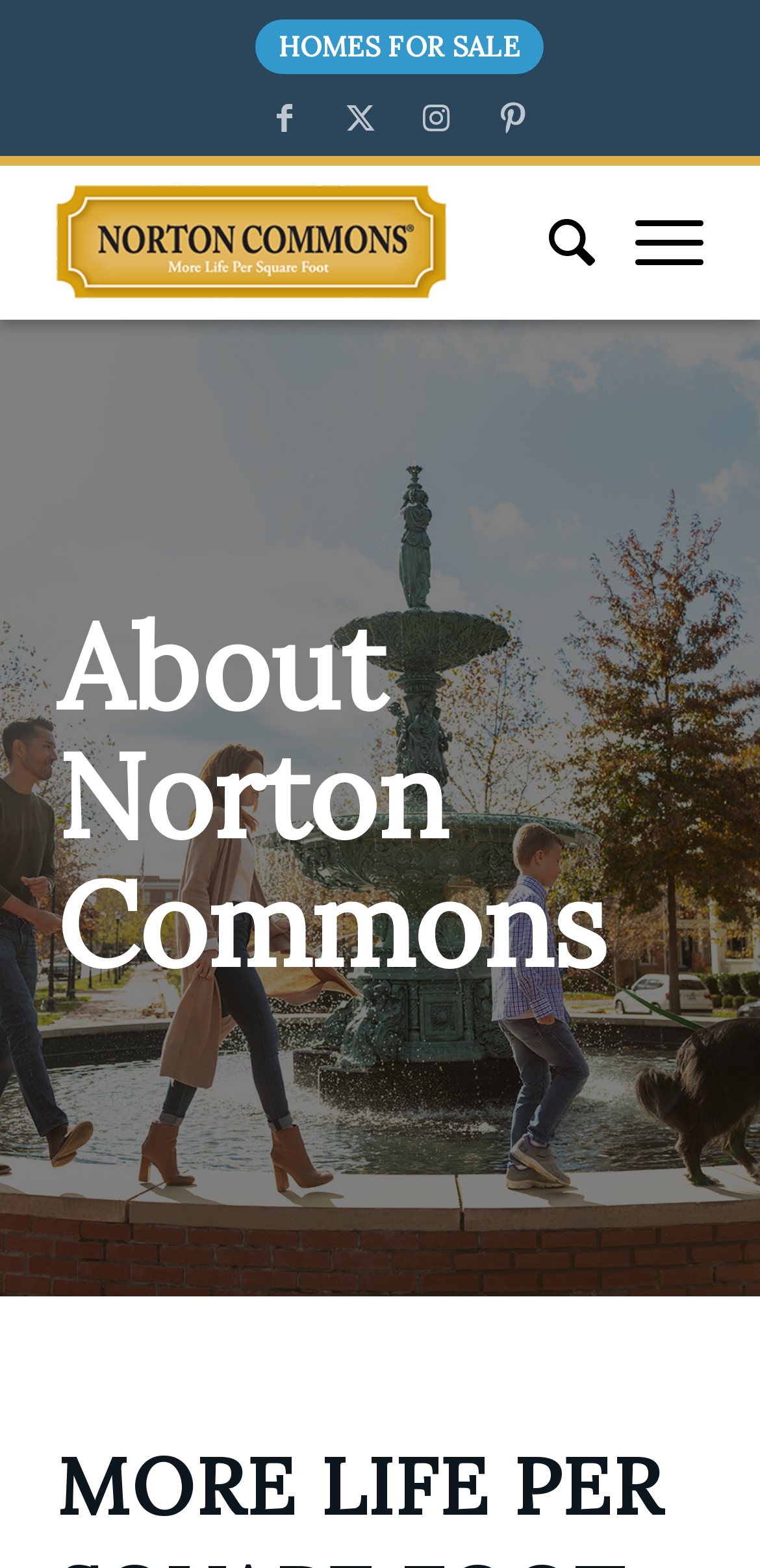Please determine the primary heading and provide its text.

About Norton Commons